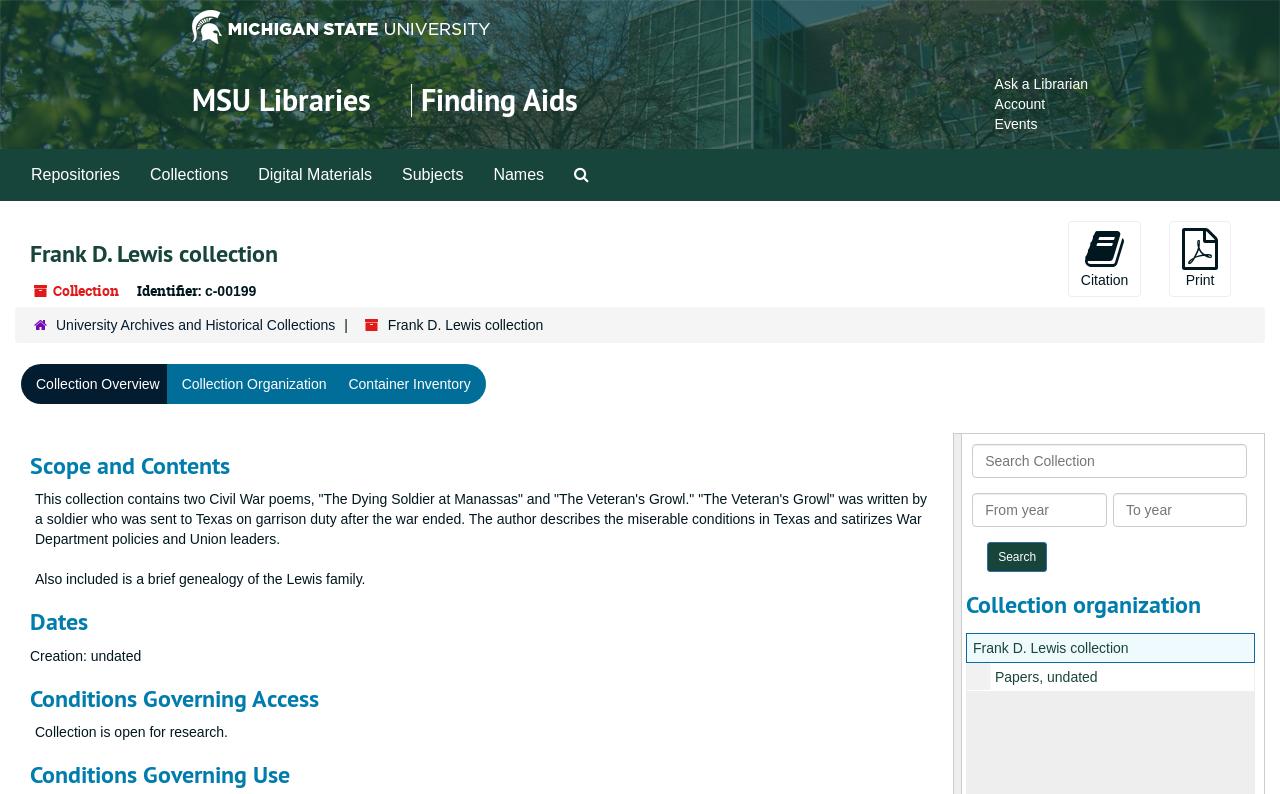Bounding box coordinates must be specified in the format (top-left x, top-left y, bottom-right x, bottom-right y). All values should be floating point numbers between 0 and 1. What are the bounding box coordinates of the UI element described as: MSU Libraries

[0.15, 0.102, 0.29, 0.151]